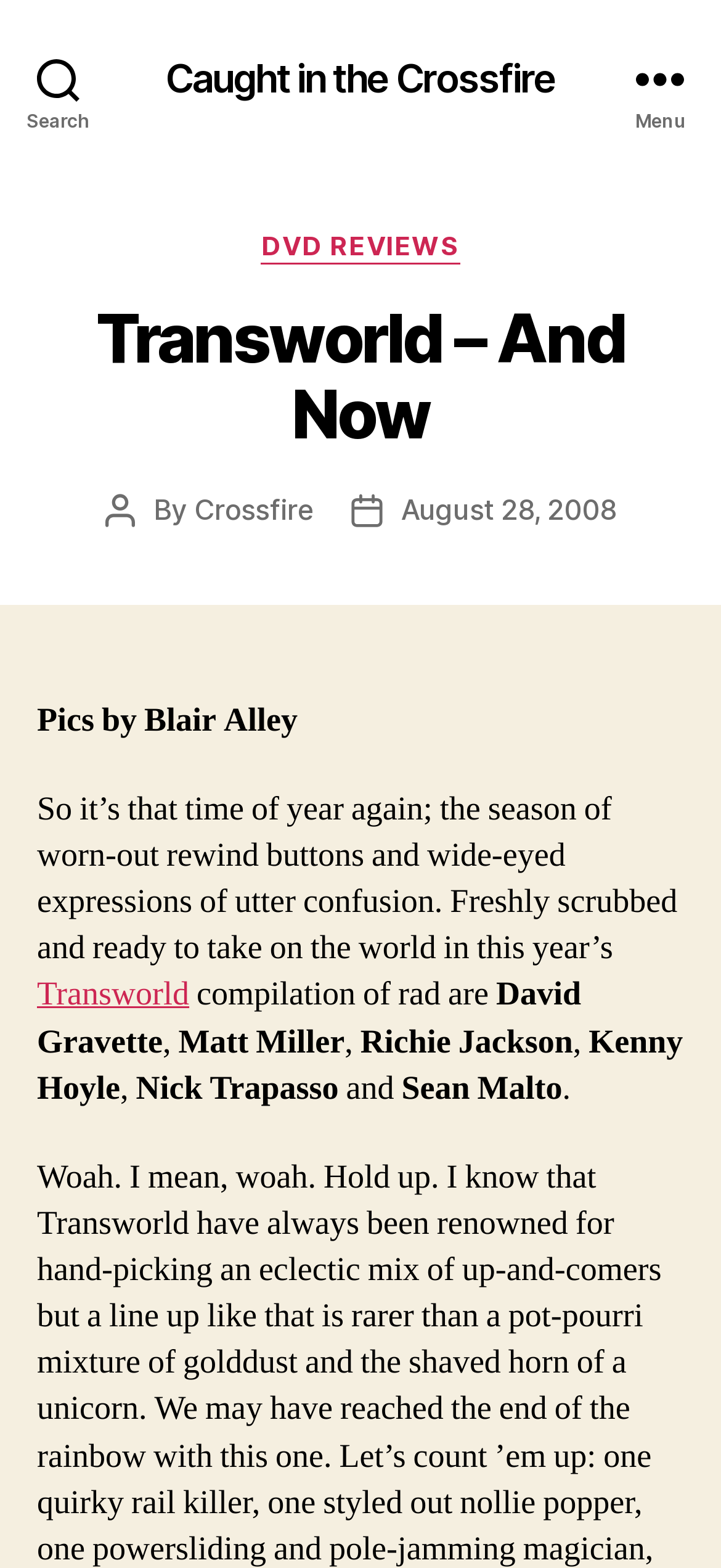Find the bounding box of the element with the following description: "August 28, 2008". The coordinates must be four float numbers between 0 and 1, formatted as [left, top, right, bottom].

[0.556, 0.313, 0.854, 0.336]